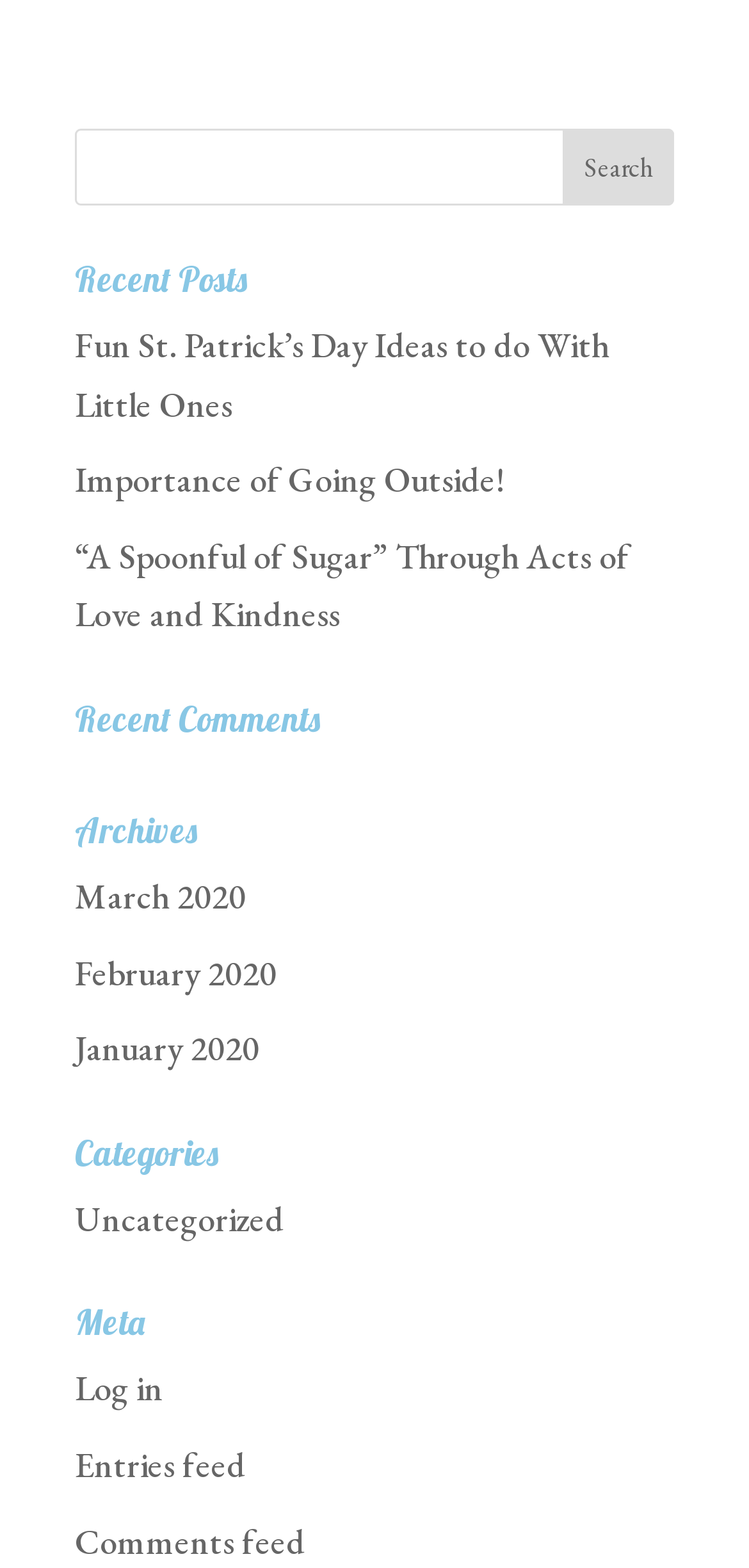Provide the bounding box coordinates of the section that needs to be clicked to accomplish the following instruction: "view categories."

[0.1, 0.763, 0.379, 0.791]